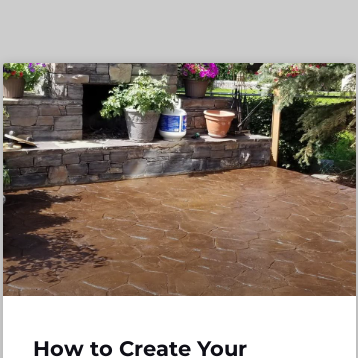What is surrounding the patio?
Using the image, give a concise answer in the form of a single word or short phrase.

lush greenery and flowers